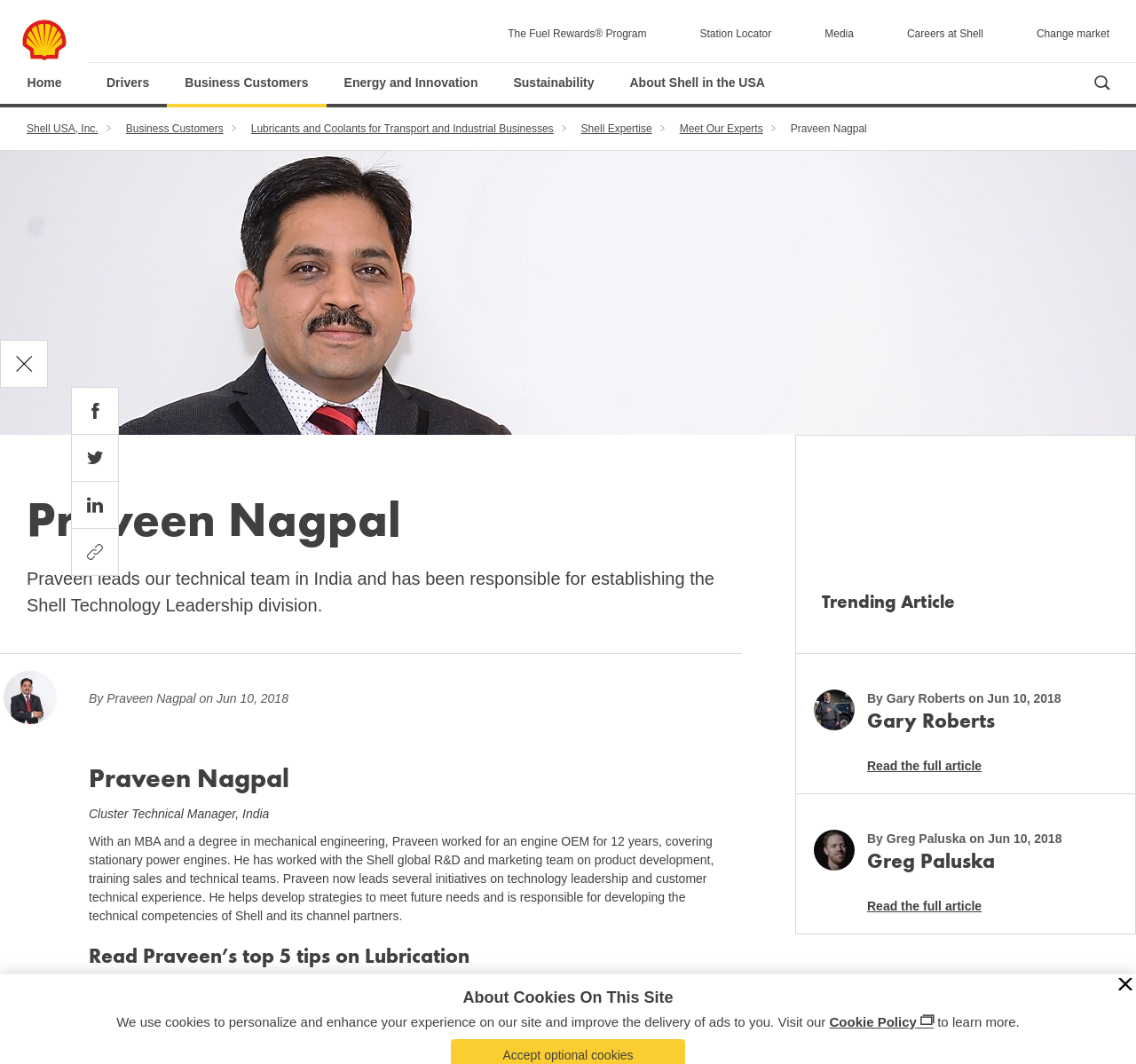Please give a succinct answer to the question in one word or phrase:
What is the topic of the trending article?

Not specified